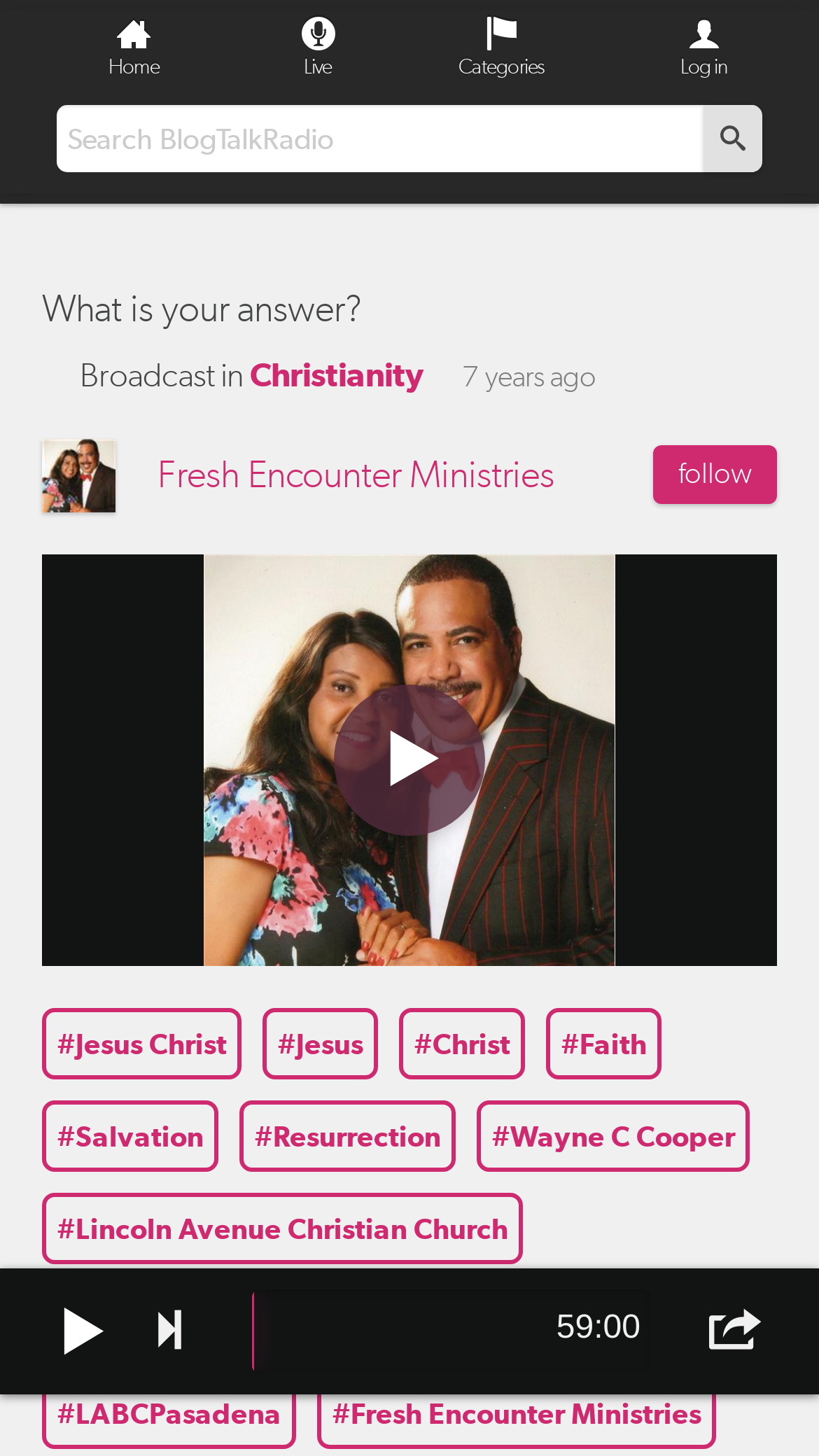What is the topic of the broadcast?
Answer the question with a detailed explanation, including all necessary information.

I inferred the topic of the broadcast by looking at the date 'Sun, September 11, 2016' and the context of the webpage, which suggests that the broadcast is related to the 9/11 event.